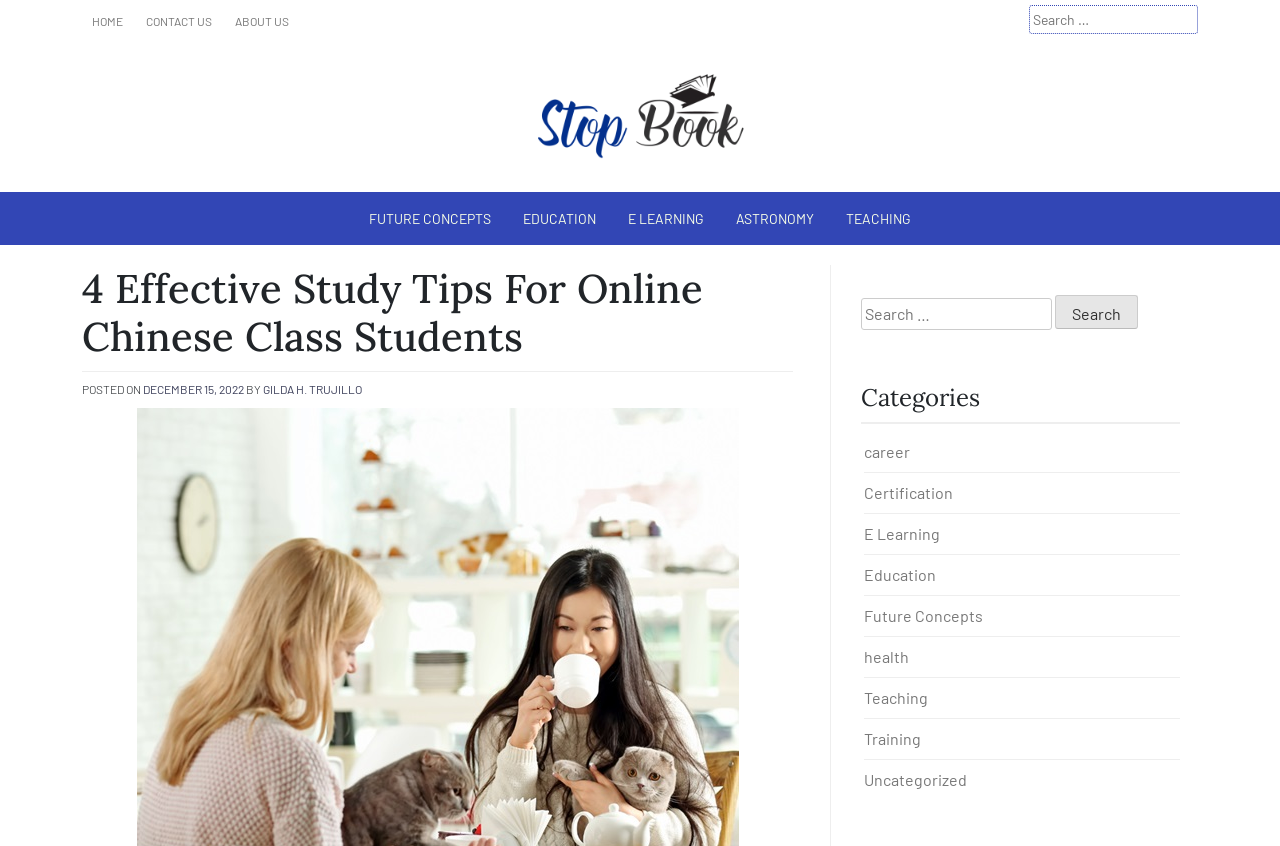Identify the bounding box coordinates for the region to click in order to carry out this instruction: "Explore the category of E Learning". Provide the coordinates using four float numbers between 0 and 1, formatted as [left, top, right, bottom].

[0.675, 0.62, 0.734, 0.642]